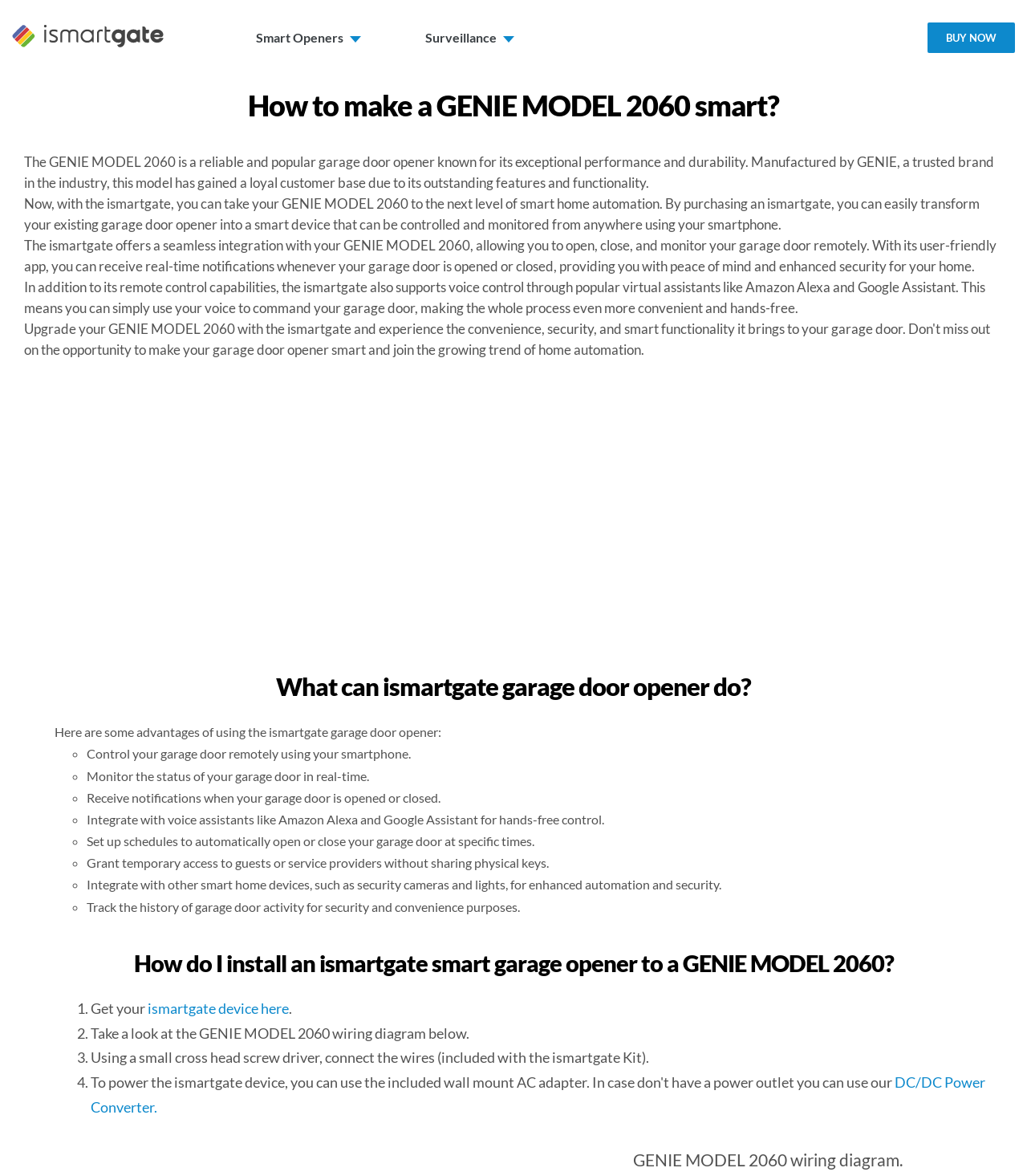Using the webpage screenshot and the element description Go to Top, determine the bounding box coordinates. Specify the coordinates in the format (top-left x, top-left y, bottom-right x, bottom-right y) with values ranging from 0 to 1.

[0.904, 0.85, 0.941, 0.874]